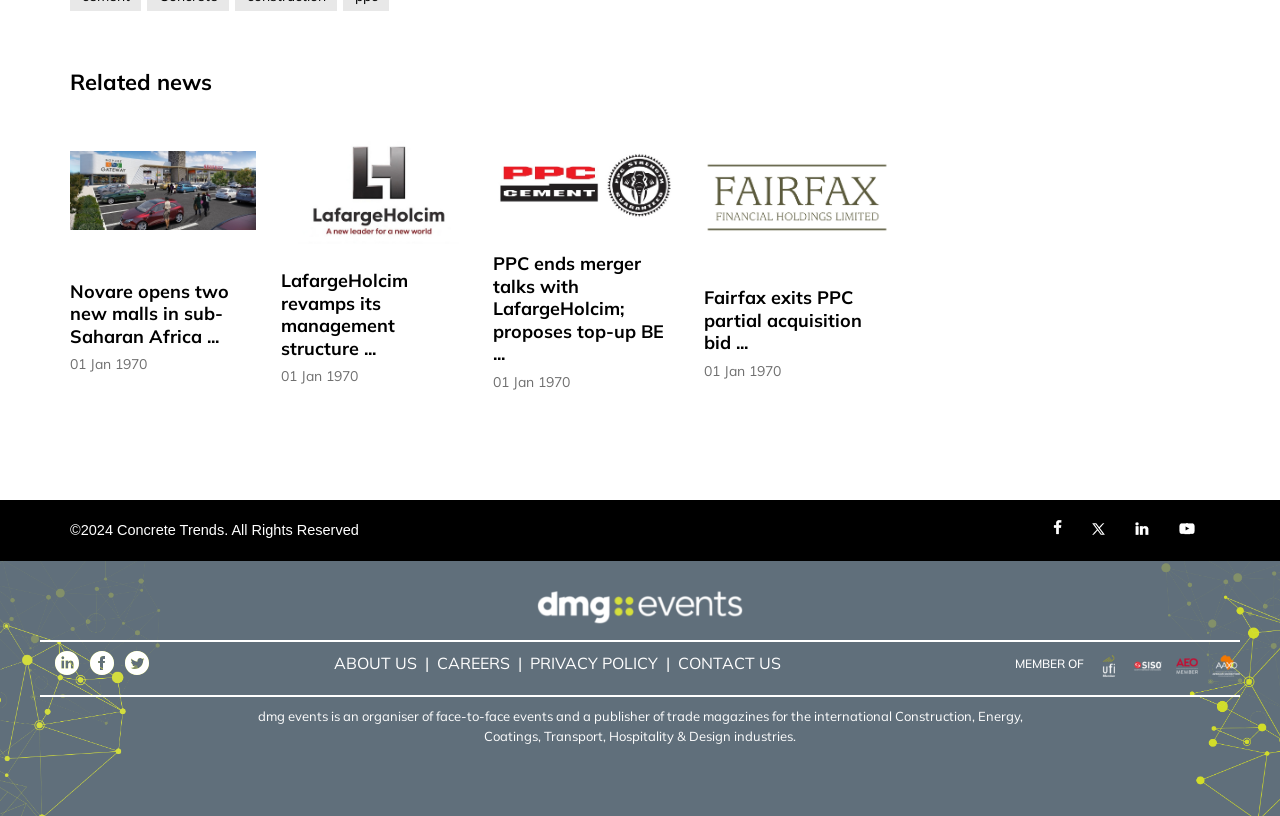Locate the bounding box coordinates of the area that needs to be clicked to fulfill the following instruction: "Click on the 'CONTACT US' link". The coordinates should be in the format of four float numbers between 0 and 1, namely [left, top, right, bottom].

[0.53, 0.798, 0.61, 0.828]